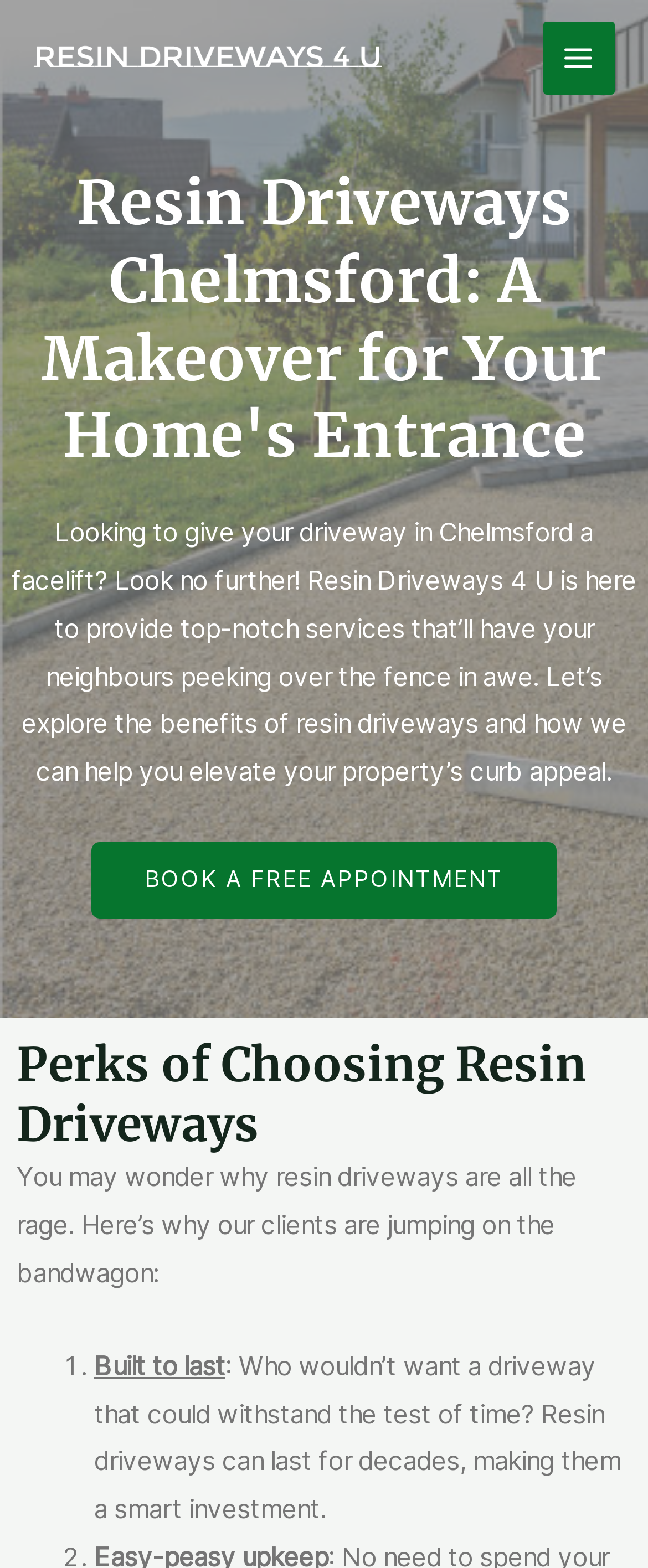Determine the bounding box coordinates for the UI element described. Format the coordinates as (top-left x, top-left y, bottom-right x, bottom-right y) and ensure all values are between 0 and 1. Element description: Cookie settings

None